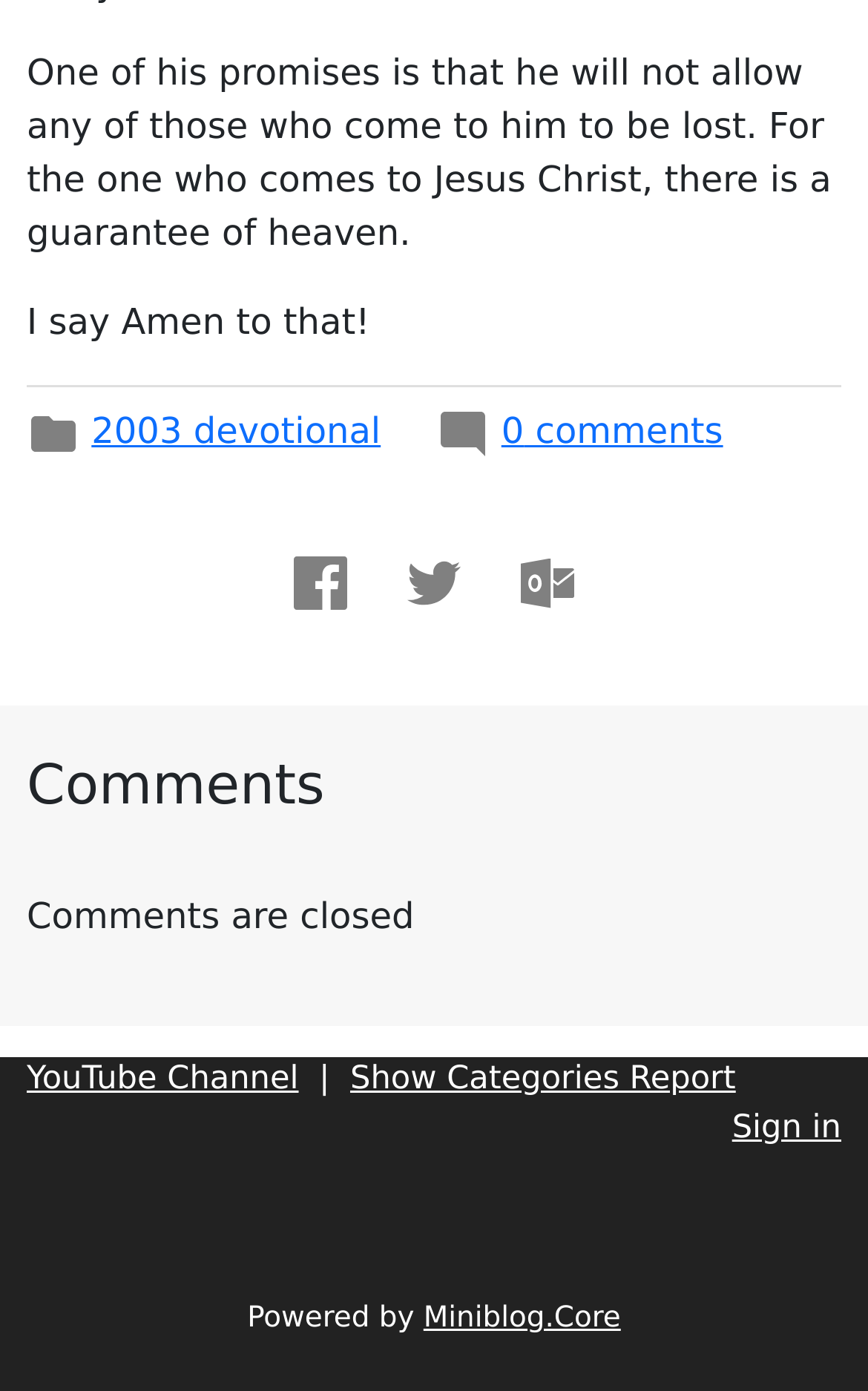Please identify the bounding box coordinates of the clickable element to fulfill the following instruction: "Share on Facebook". The coordinates should be four float numbers between 0 and 1, i.e., [left, top, right, bottom].

[0.309, 0.382, 0.427, 0.457]